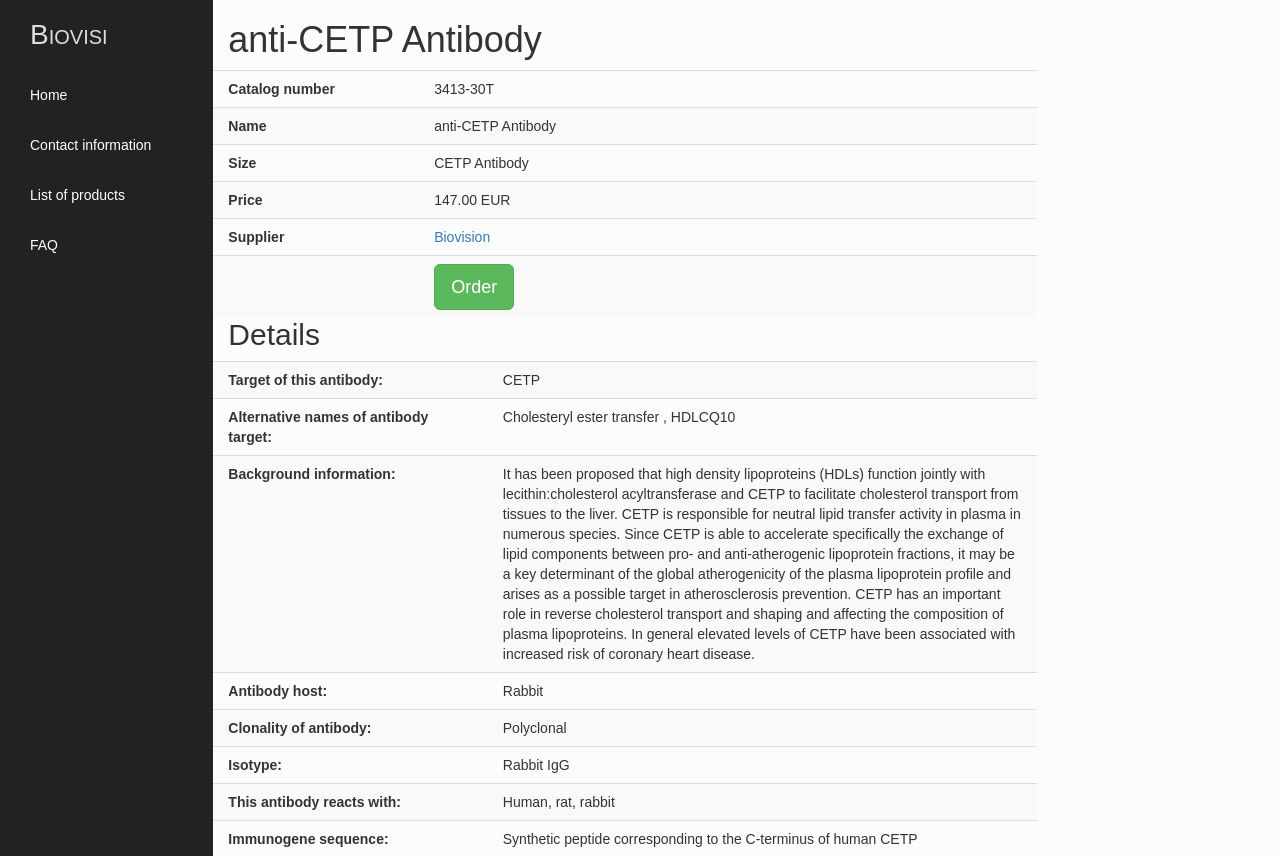What is the catalog number of the anti-CETP Antibody?
Refer to the image and provide a detailed answer to the question.

I found the catalog number by looking at the 'Catalog number' label and its corresponding value, which is '3413-30T'.